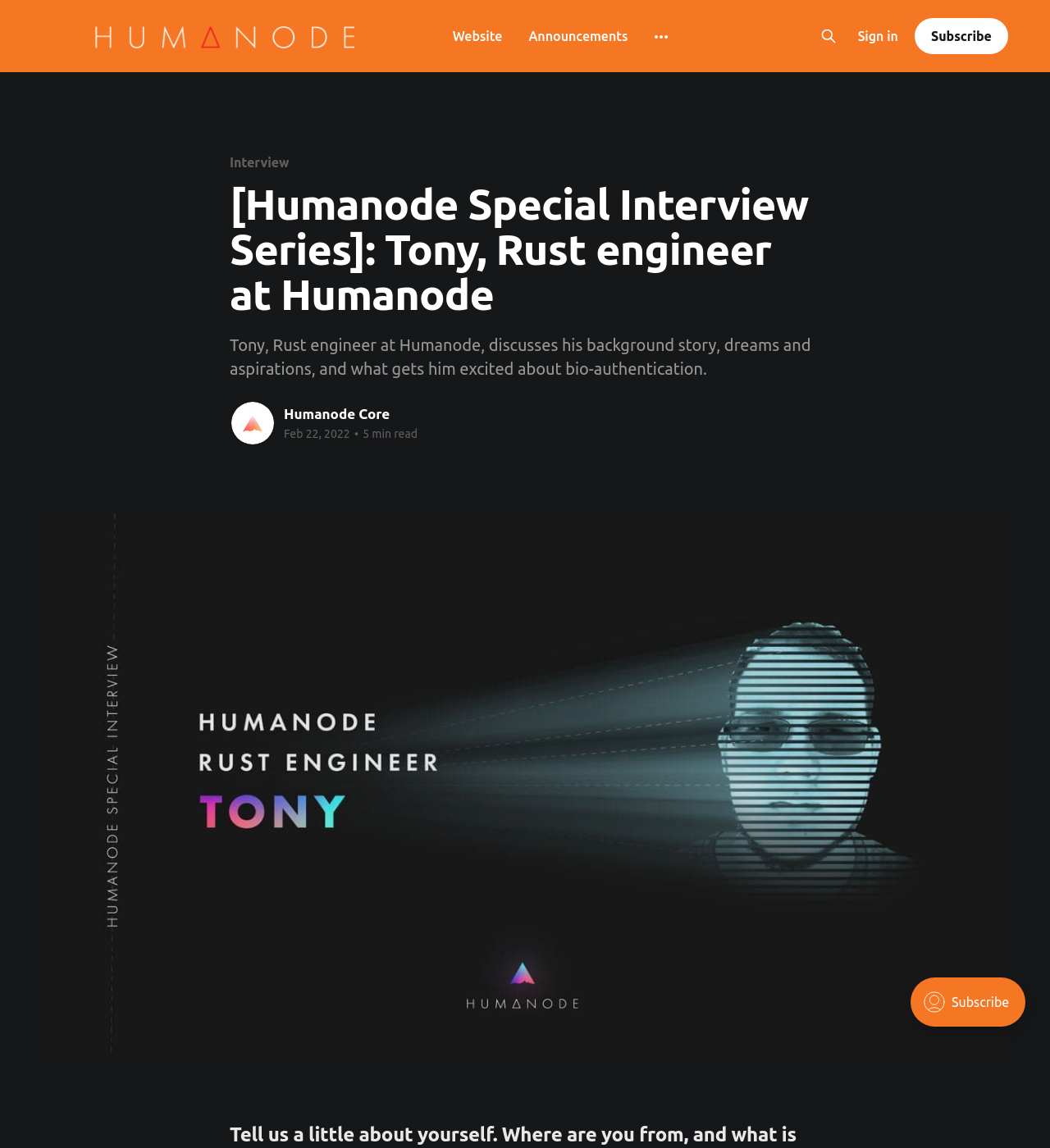Can you find the bounding box coordinates for the UI element given this description: "Announcements"? Provide the coordinates as four float numbers between 0 and 1: [left, top, right, bottom].

[0.503, 0.022, 0.598, 0.041]